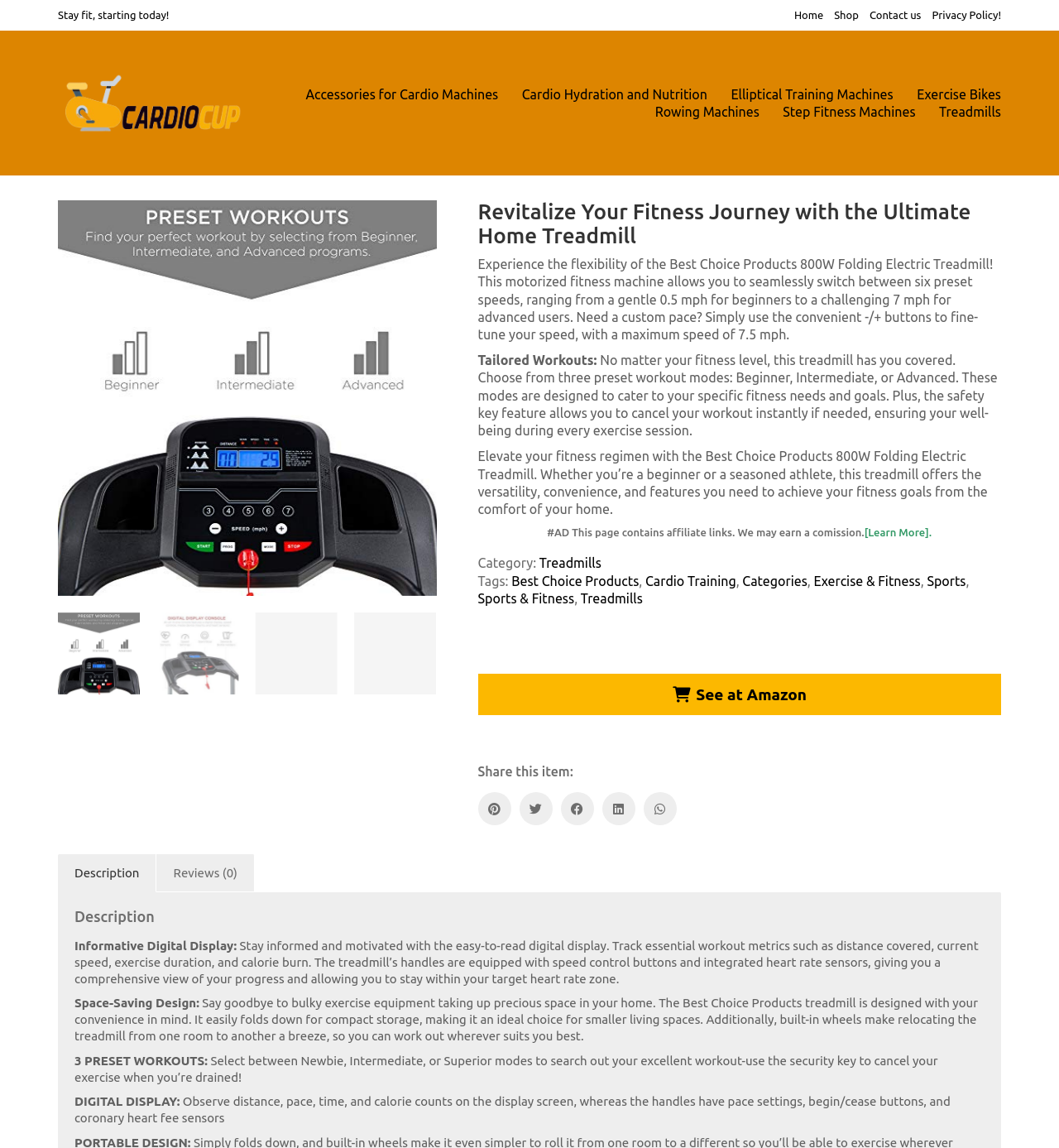Predict the bounding box coordinates of the area that should be clicked to accomplish the following instruction: "Click the 'Share this item' link". The bounding box coordinates should consist of four float numbers between 0 and 1, i.e., [left, top, right, bottom].

[0.451, 0.666, 0.945, 0.679]